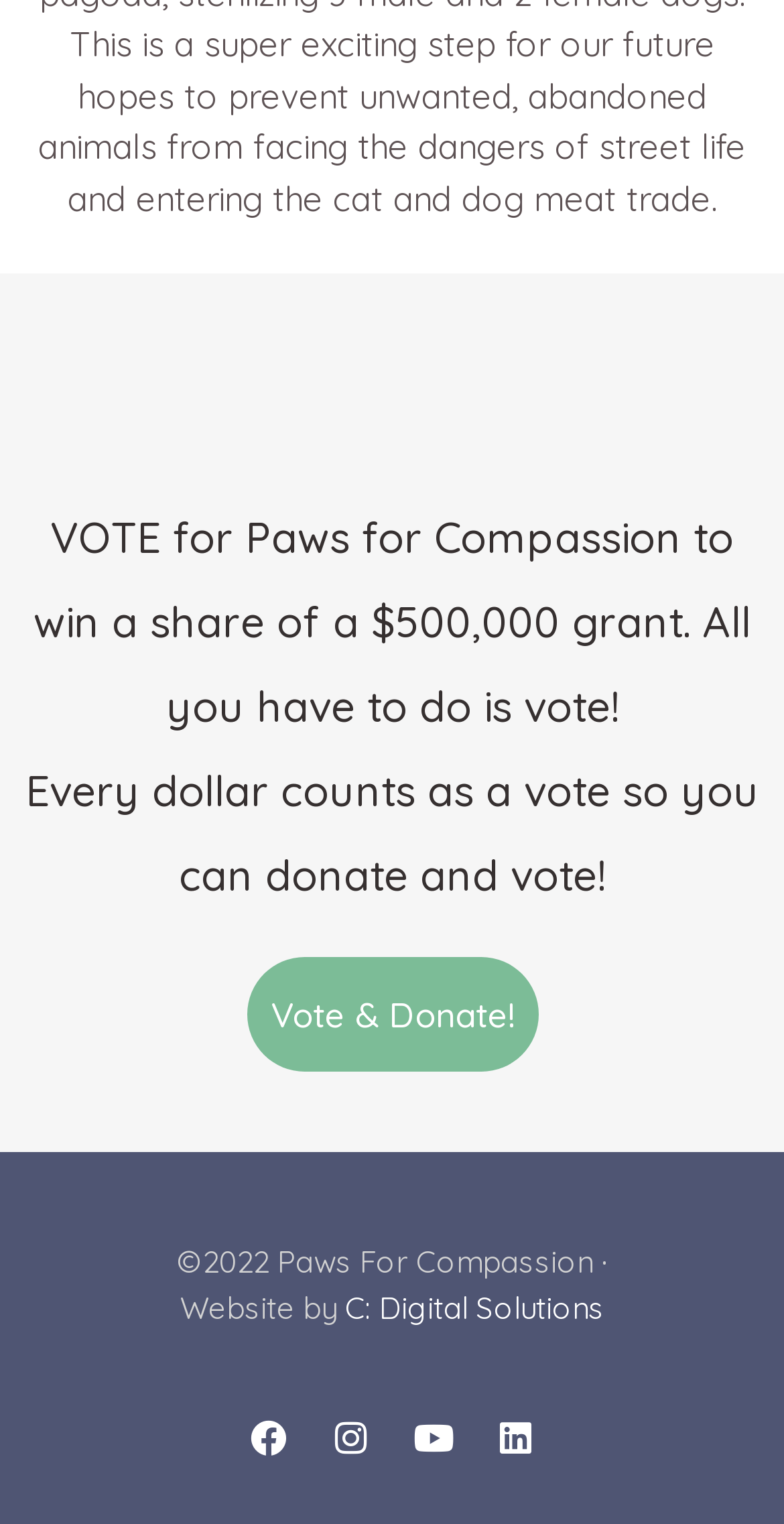Bounding box coordinates are given in the format (top-left x, top-left y, bottom-right x, bottom-right y). All values should be floating point numbers between 0 and 1. Provide the bounding box coordinate for the UI element described as: Wix.com

None